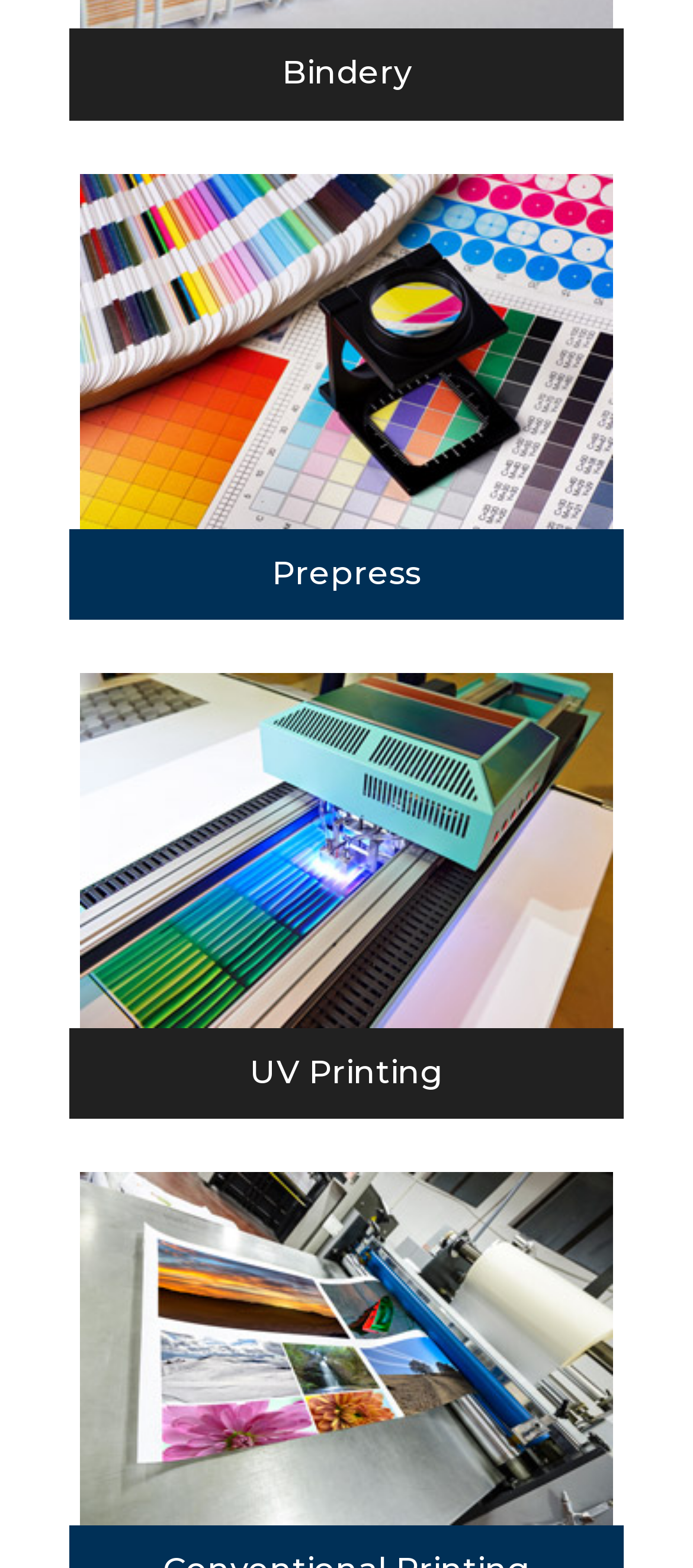Locate the bounding box of the user interface element based on this description: "Bindery".

[0.406, 0.034, 0.594, 0.059]